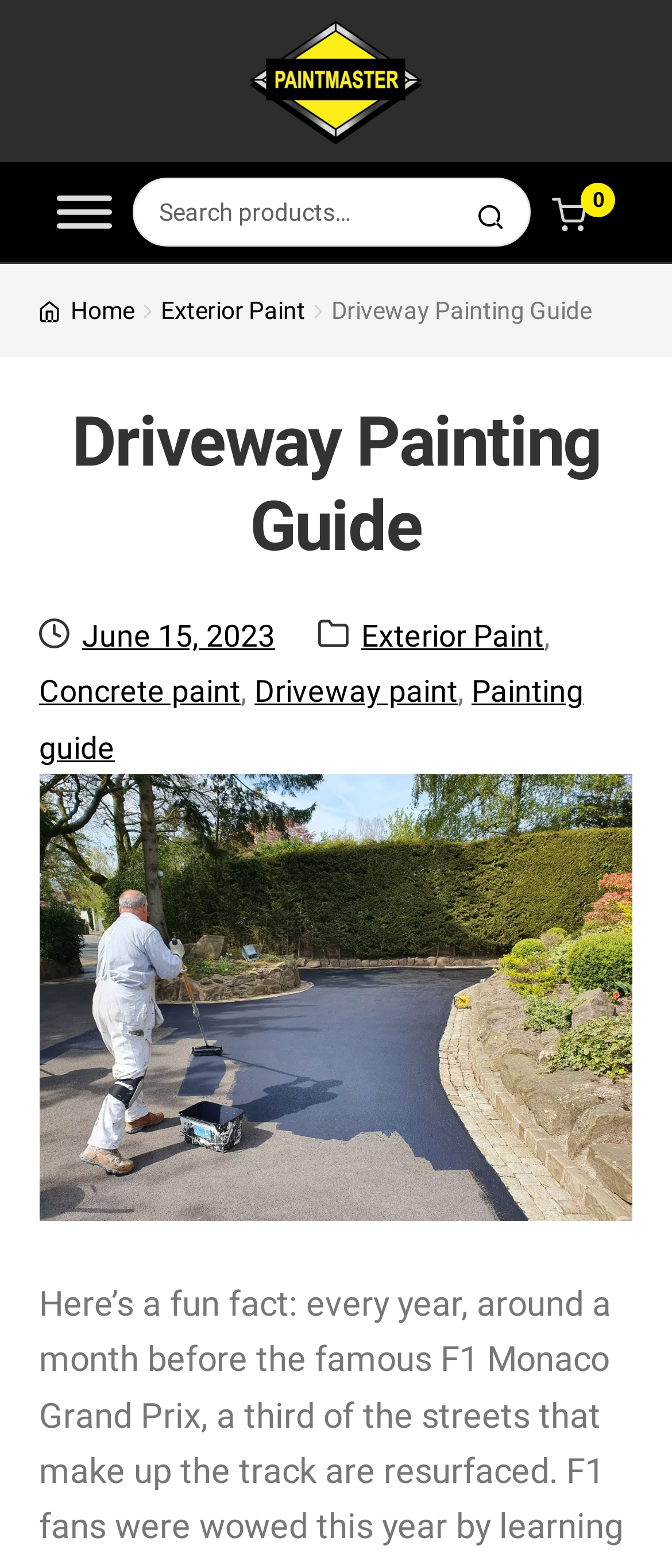Give a full account of the webpage's elements and their arrangement.

The webpage is a guide for driveway painting, with a focus on providing expert tips and step-by-step instructions. At the top left corner, there are two links, "Skip to navigation" and "Skip to content", followed by the Paintmaster Logo, which is an image. To the right of the logo, there is a handheld navigation menu with a toggle button.

Below the navigation menu, there is a search bar with a label "Search for:" and a search button. On the right side of the search bar, there is a link with a rating icon. 

Further down, there is a breadcrumbs navigation menu with links to "Home", "Exterior Paint", and the current page, "Driveway Painting Guide". The title "Driveway Painting Guide" is a large heading that spans the width of the page.

Below the title, there is a section with metadata about the article, including the posting date, categories, and tags. The categories and tags are links to related topics, such as "Exterior Paint", "Concrete paint", "Driveway paint", and "Painting guide".

The main content of the page is accompanied by an image of a driveway painting, which takes up most of the page's width.